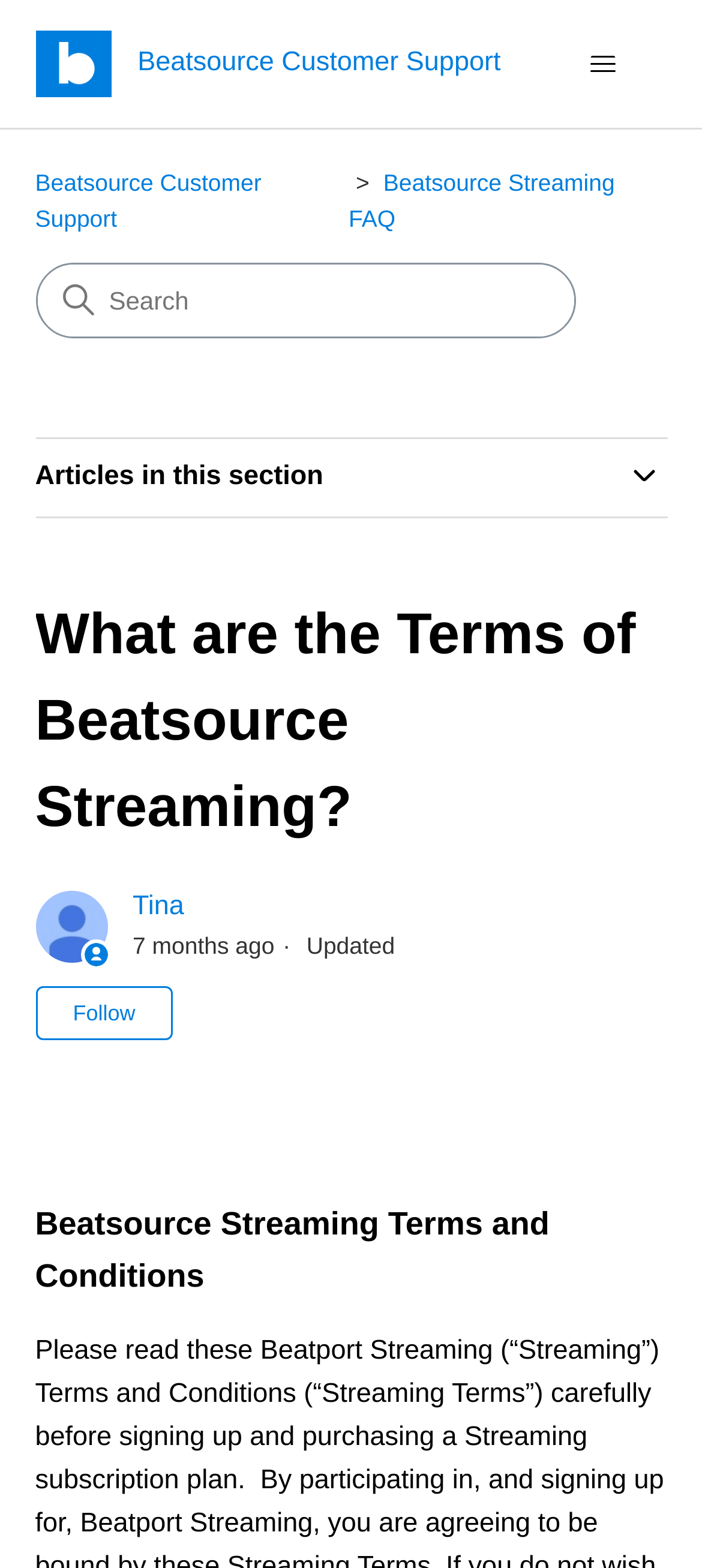Determine the bounding box coordinates for the clickable element required to fulfill the instruction: "Toggle navigation menu". Provide the coordinates as four float numbers between 0 and 1, i.e., [left, top, right, bottom].

[0.768, 0.022, 0.95, 0.059]